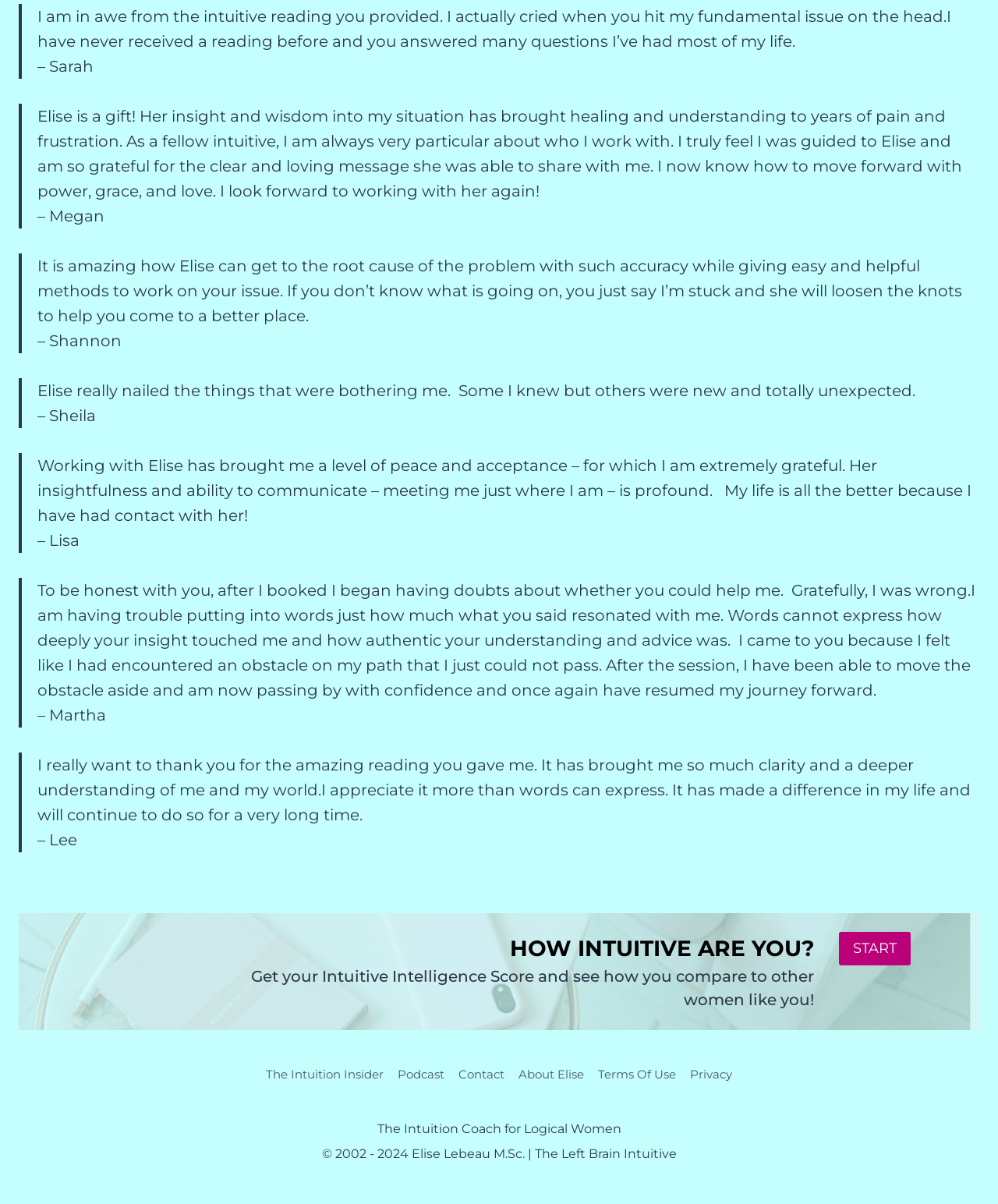Locate the bounding box of the UI element described in the following text: "START".

[0.84, 0.774, 0.912, 0.802]